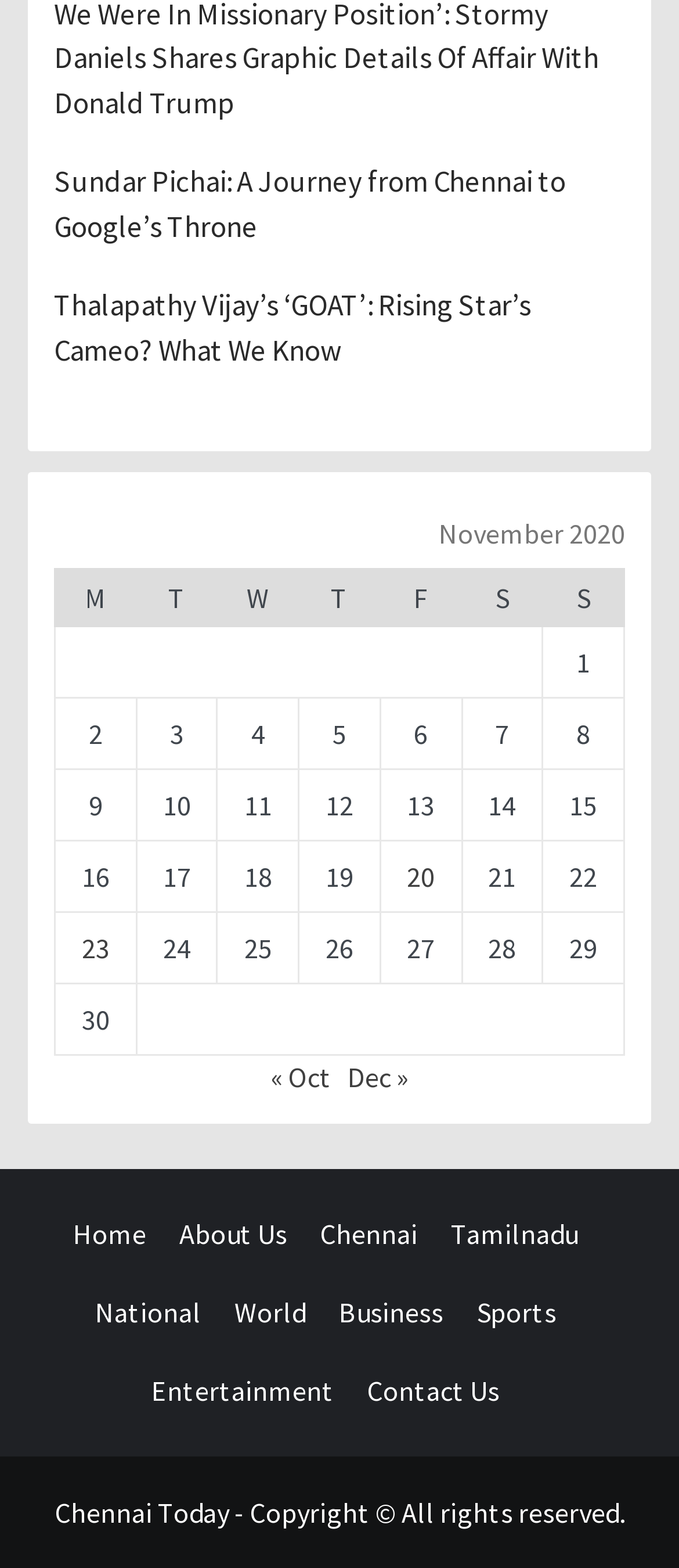Show the bounding box coordinates of the region that should be clicked to follow the instruction: "Read about Chennai news."

[0.472, 0.776, 0.656, 0.798]